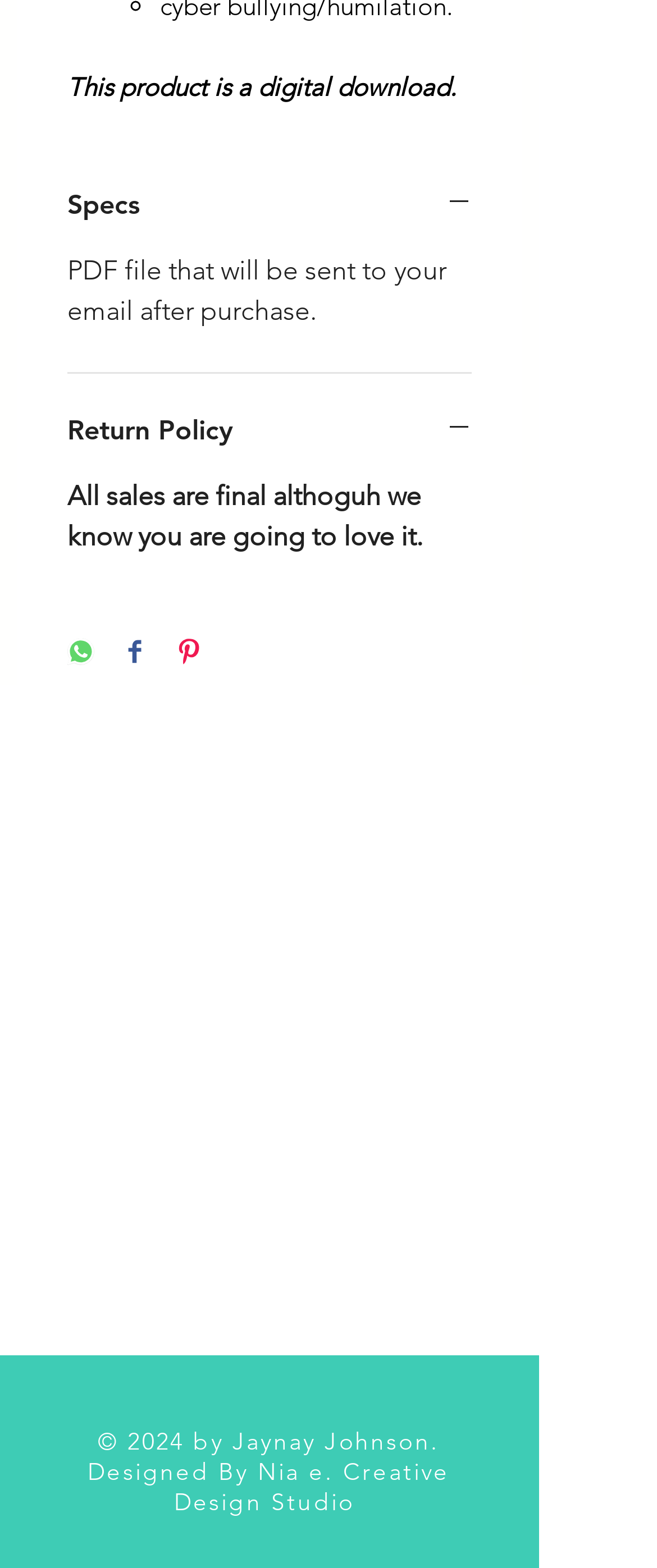What is the return policy?
Look at the image and respond with a single word or a short phrase.

All sales are final